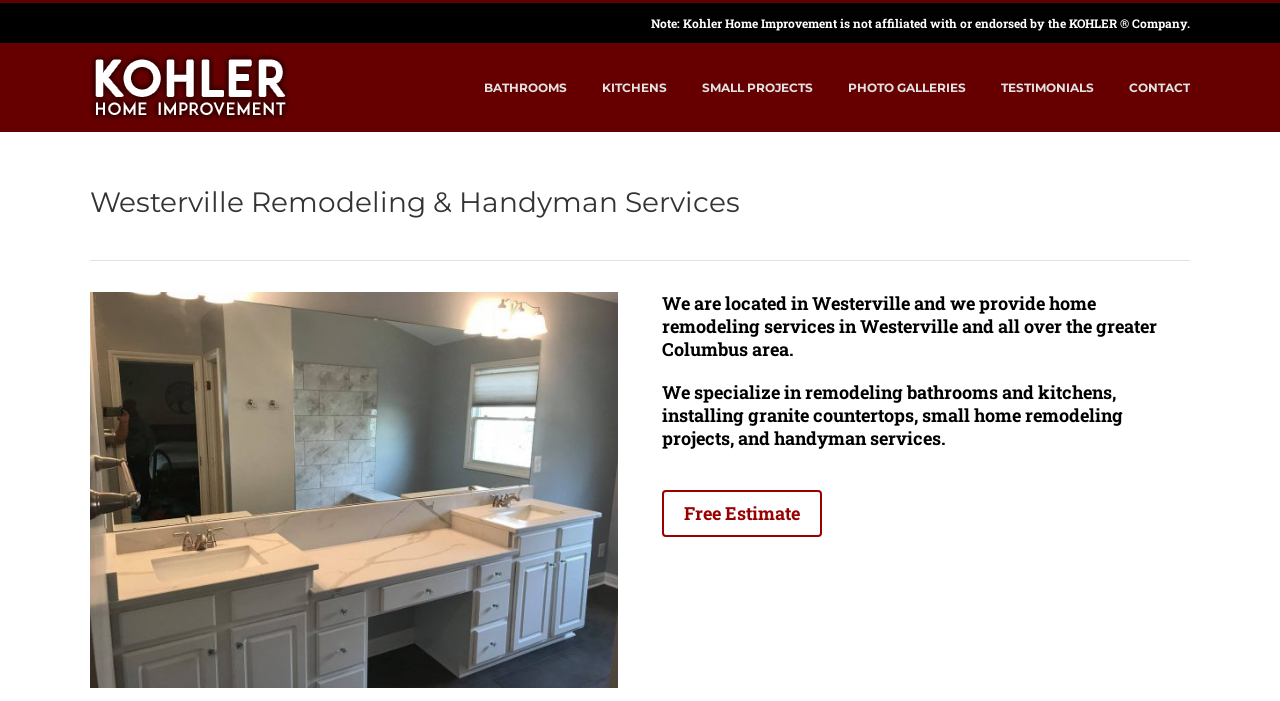Bounding box coordinates should be in the format (top-left x, top-left y, bottom-right x, bottom-right y) and all values should be floating point numbers between 0 and 1. Determine the bounding box coordinate for the UI element described as: Small Projects

[0.548, 0.063, 0.635, 0.187]